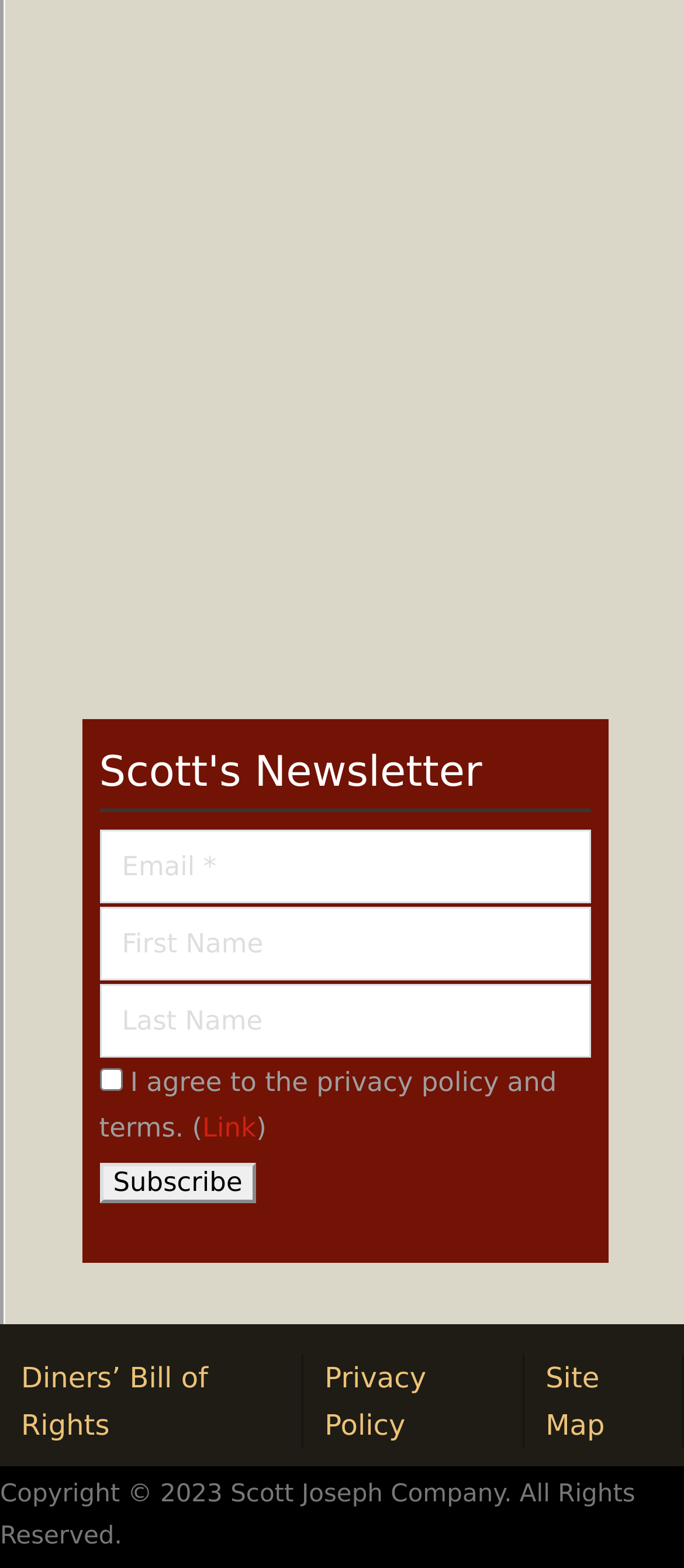Can you find the bounding box coordinates for the element to click on to achieve the instruction: "Click Subscribe"?

[0.145, 0.742, 0.375, 0.768]